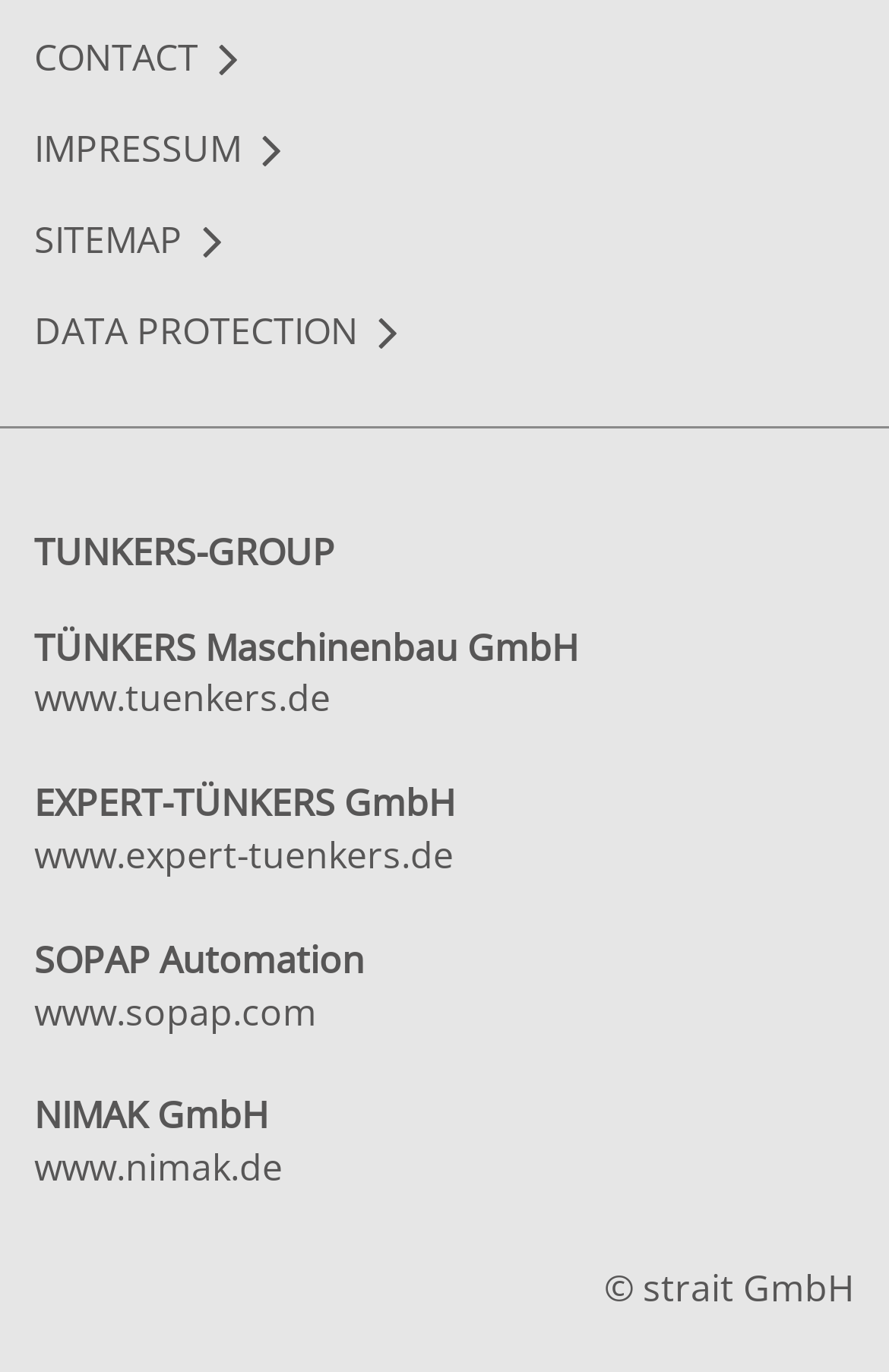Answer briefly with one word or phrase:
What is the copyright information at the bottom?

strait GmbH